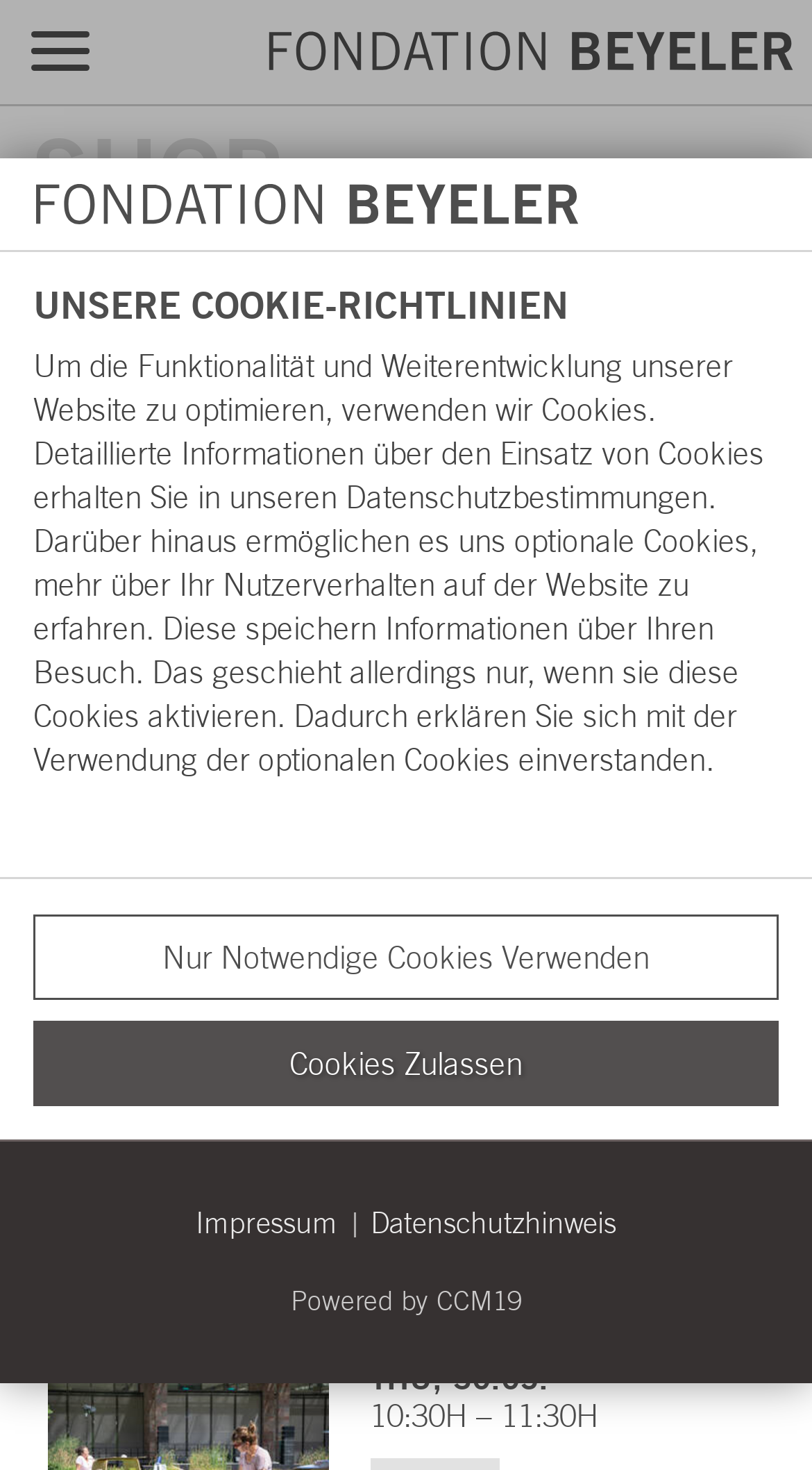What are the two options for cookie usage?
Answer the question in as much detail as possible.

The two options for cookie usage can be found in the 'UNSERE COOKIE-RICHTLINIEN' dialog, which are 'Cookies Zulassen' and 'Nur Notwendige Cookies Verwenden'.